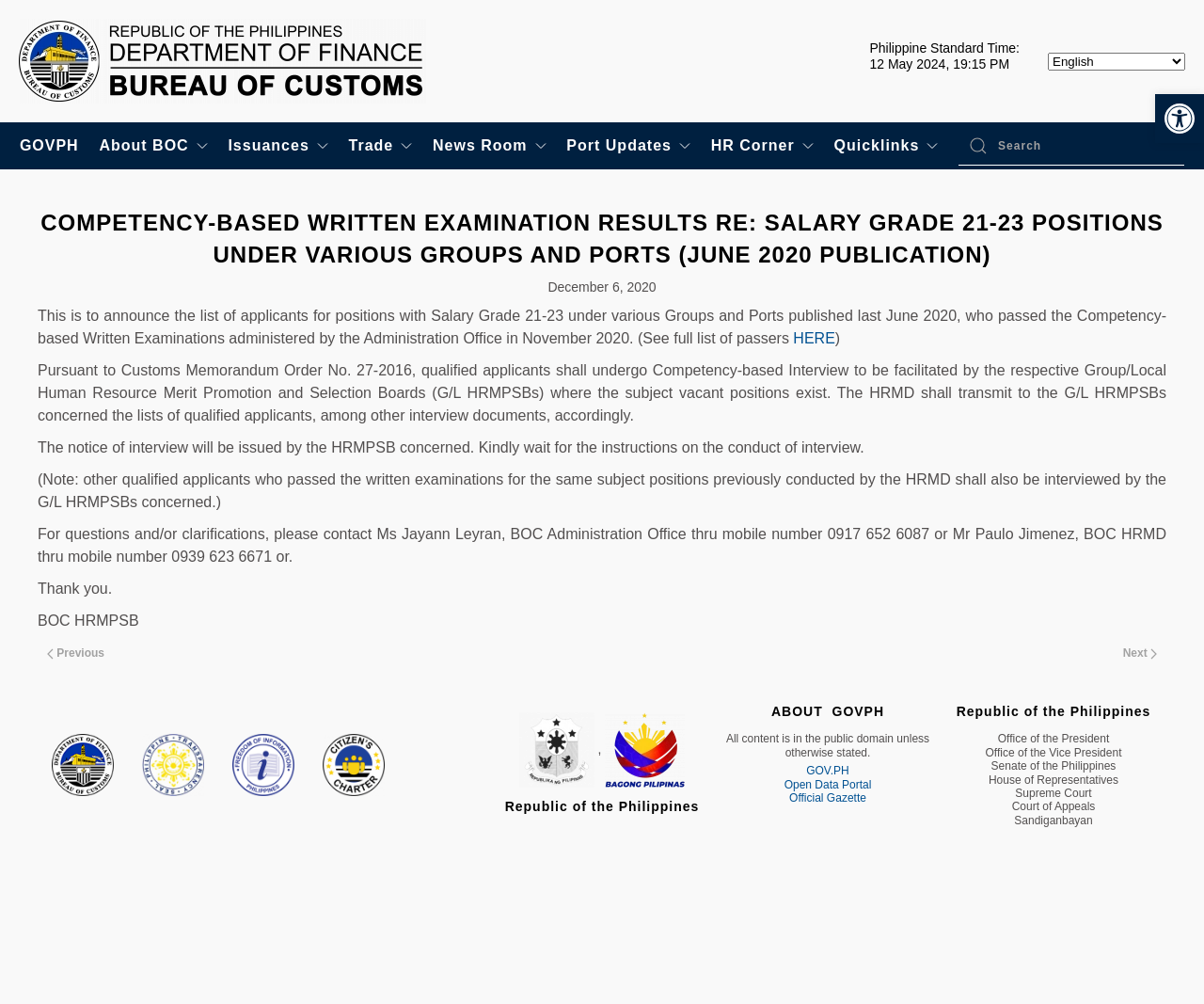Using the provided element description "Office of the Vice President", determine the bounding box coordinates of the UI element.

[0.781, 0.743, 0.969, 0.756]